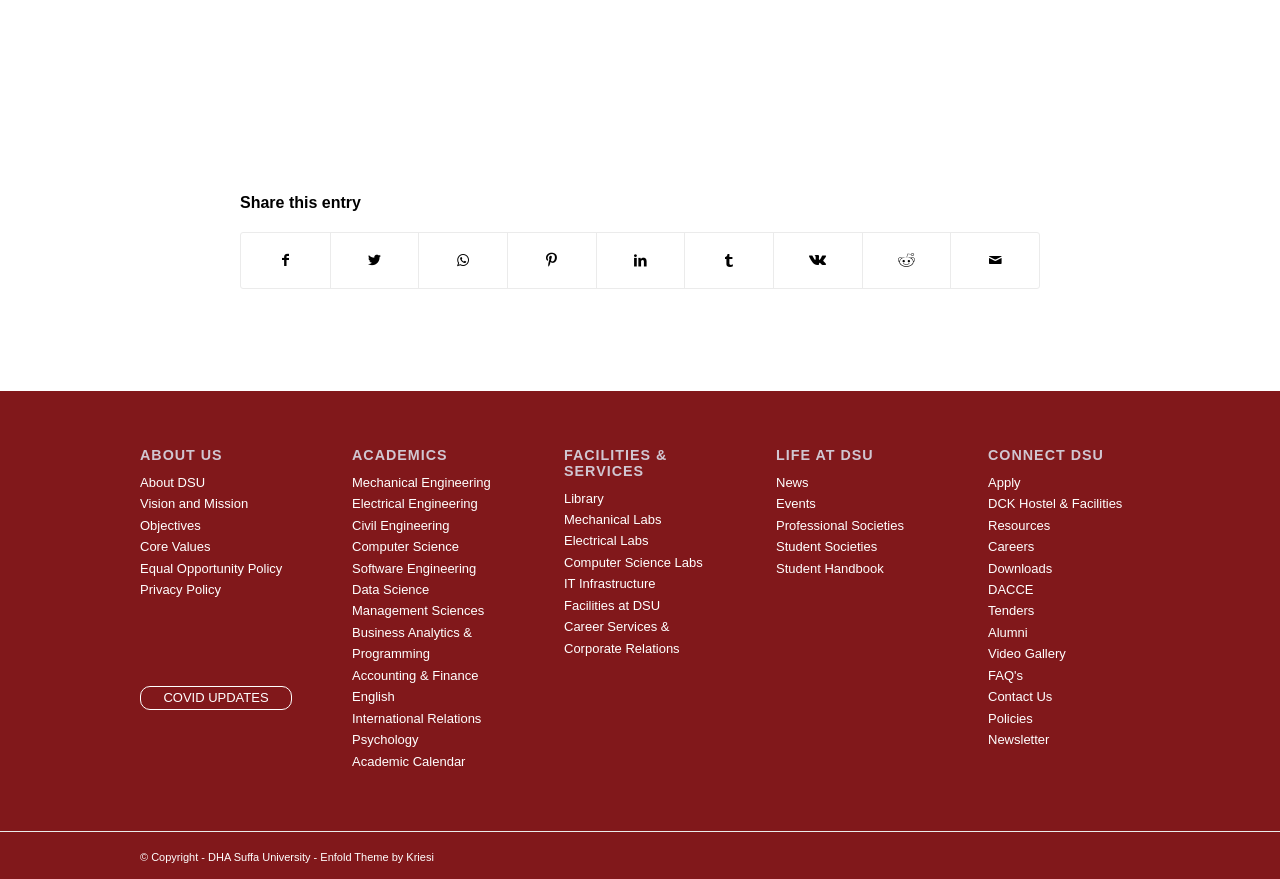Locate the bounding box coordinates of the area to click to fulfill this instruction: "Share this entry on Facebook". The bounding box should be presented as four float numbers between 0 and 1, in the order [left, top, right, bottom].

[0.188, 0.265, 0.258, 0.328]